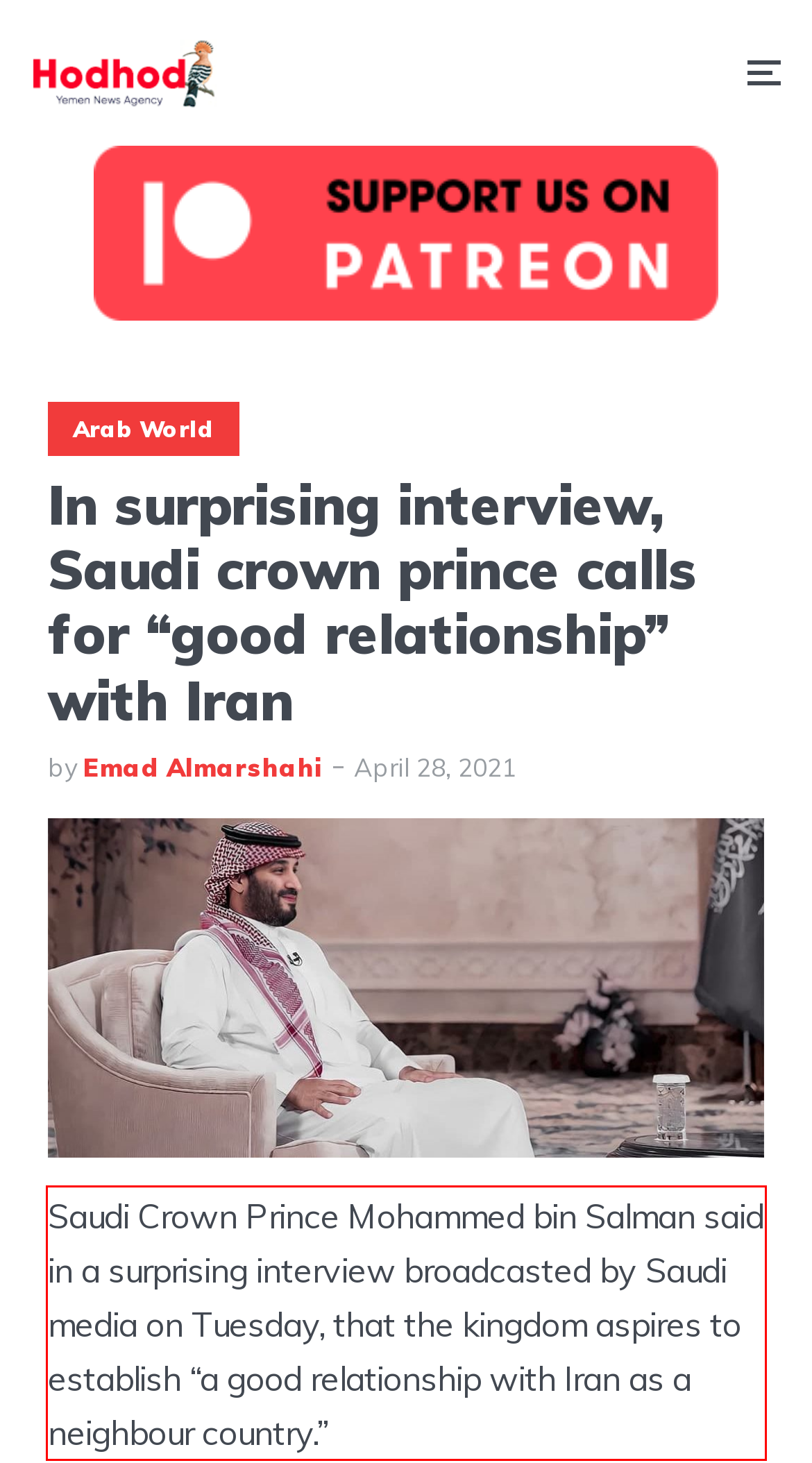The screenshot provided shows a webpage with a red bounding box. Apply OCR to the text within this red bounding box and provide the extracted content.

Saudi Crown Prince Mohammed bin Salman said in a surprising interview broadcasted by Saudi media on Tuesday, that the kingdom aspires to establish “a good relationship with Iran as a neighbour country.”